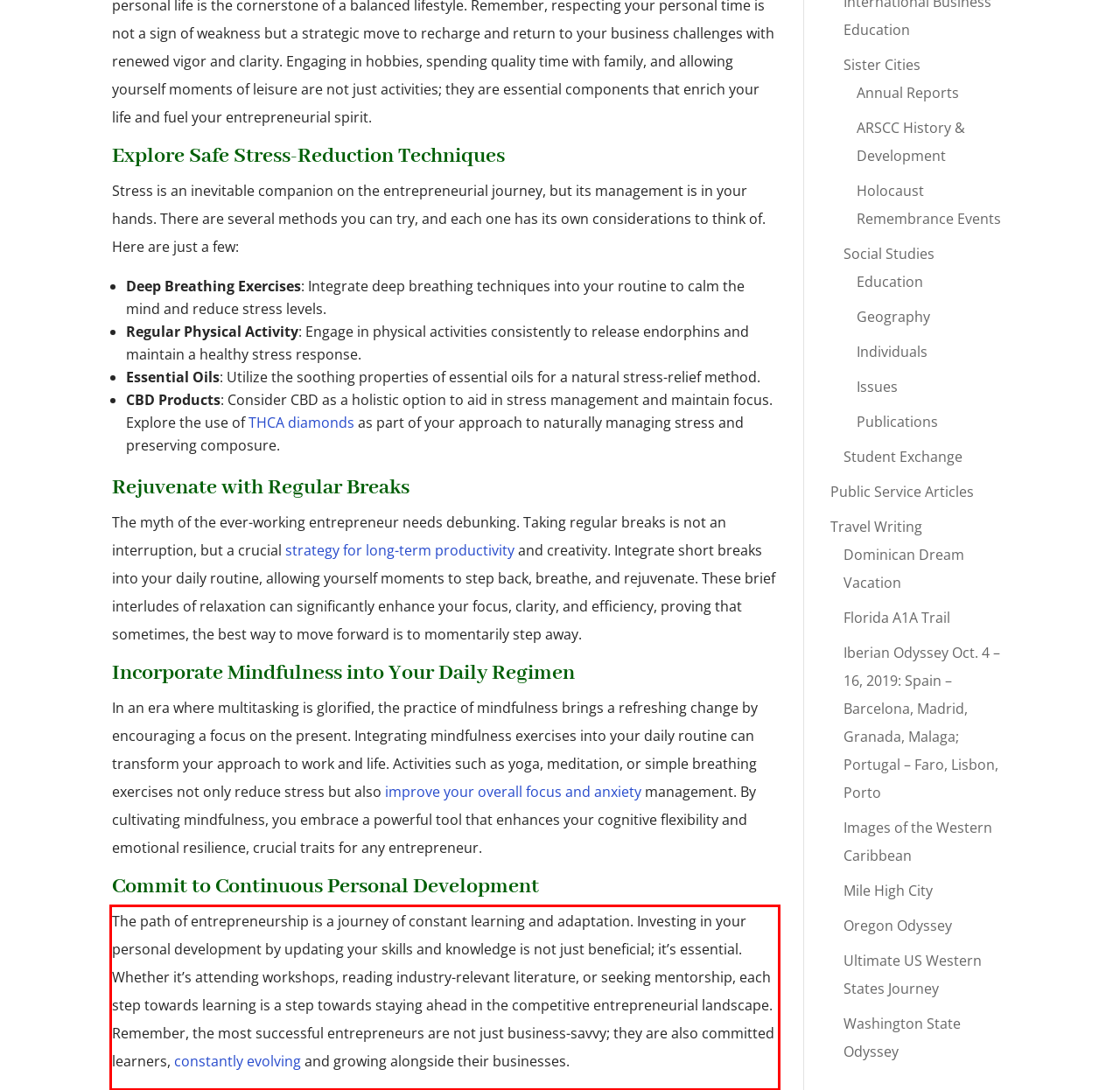Please examine the webpage screenshot containing a red bounding box and use OCR to recognize and output the text inside the red bounding box.

The path of entrepreneurship is a journey of constant learning and adaptation. Investing in your personal development by updating your skills and knowledge is not just beneficial; it’s essential. Whether it’s attending workshops, reading industry-relevant literature, or seeking mentorship, each step towards learning is a step towards staying ahead in the competitive entrepreneurial landscape. Remember, the most successful entrepreneurs are not just business-savvy; they are also committed learners, constantly evolving and growing alongside their businesses.